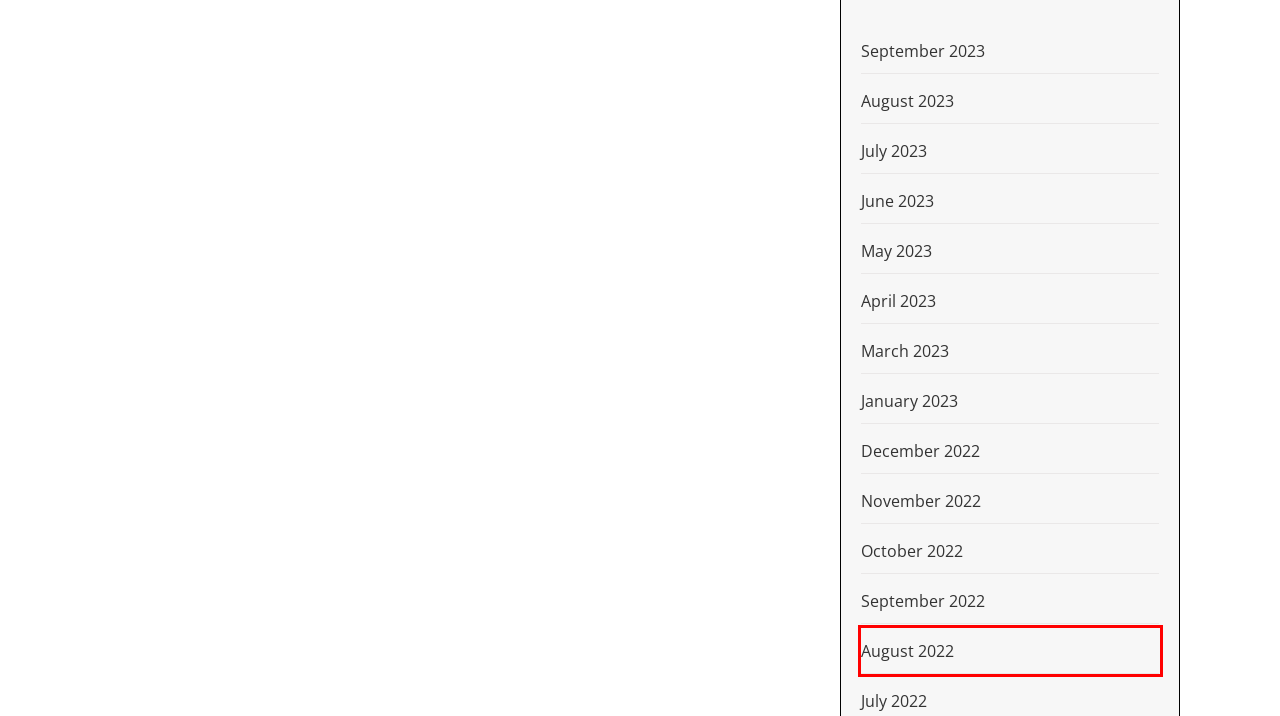With the provided screenshot showing a webpage and a red bounding box, determine which webpage description best fits the new page that appears after clicking the element inside the red box. Here are the options:
A. August 2022 – pdsconsulting.co.uk
B. March 2023 – pdsconsulting.co.uk
C. December 2022 – pdsconsulting.co.uk
D. August 2023 – pdsconsulting.co.uk
E. July 2023 – pdsconsulting.co.uk
F. April 2023 – pdsconsulting.co.uk
G. September 2023 – pdsconsulting.co.uk
H. November 2022 – pdsconsulting.co.uk

A